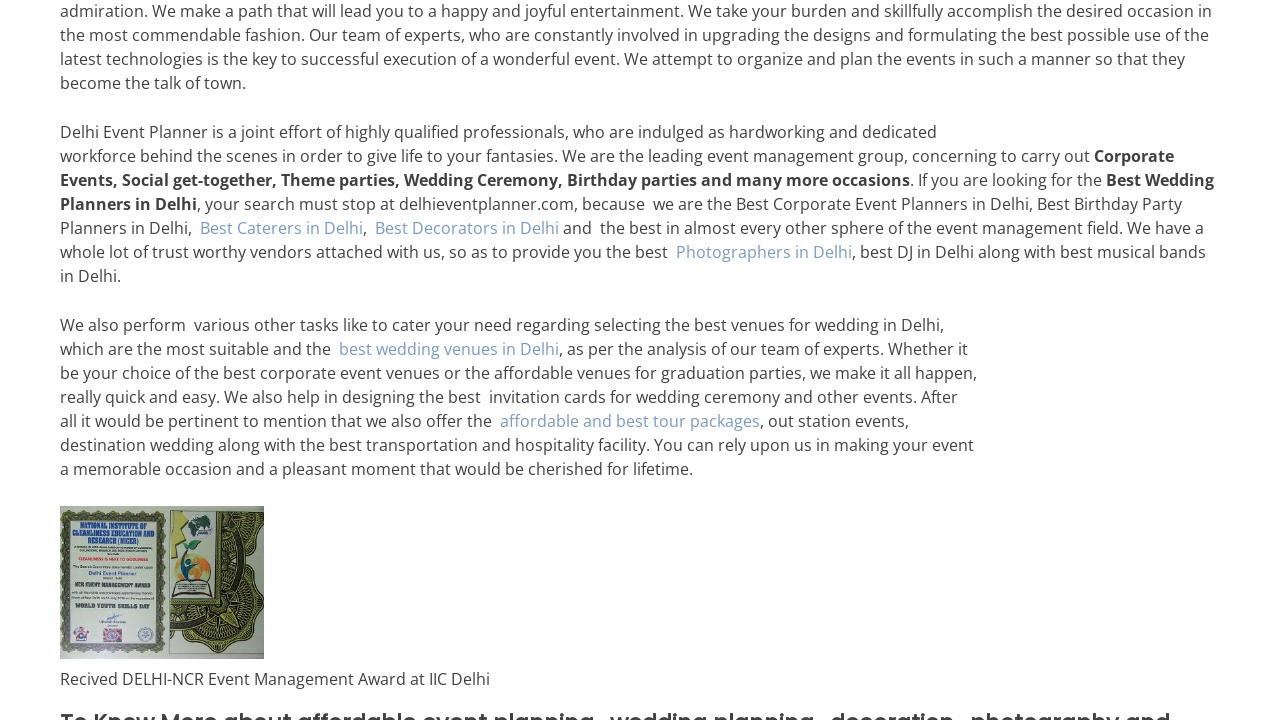Identify the bounding box coordinates for the UI element described as follows: "best wedding venues in Delhi". Ensure the coordinates are four float numbers between 0 and 1, formatted as [left, top, right, bottom].

[0.265, 0.469, 0.437, 0.5]